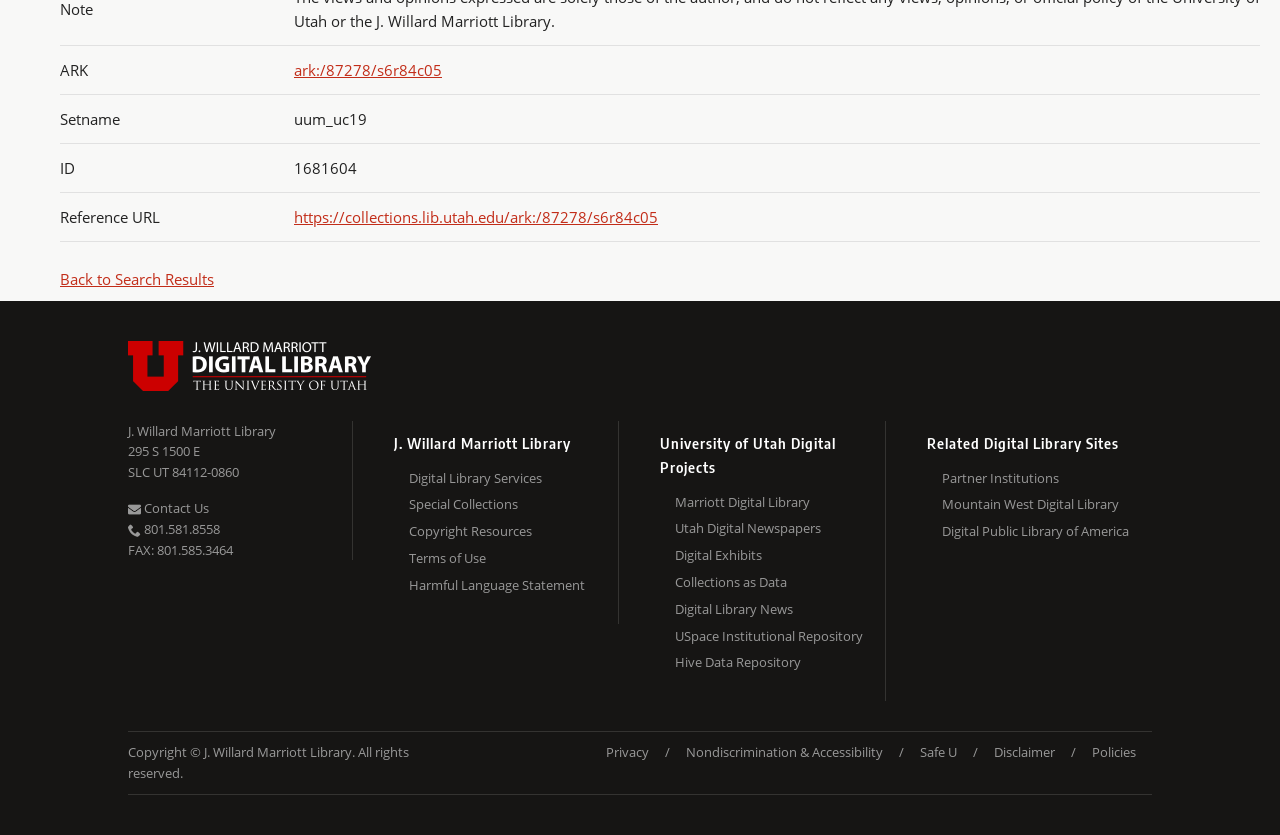Identify the bounding box coordinates of the region I need to click to complete this instruction: "Contact Us".

[0.1, 0.355, 0.163, 0.376]